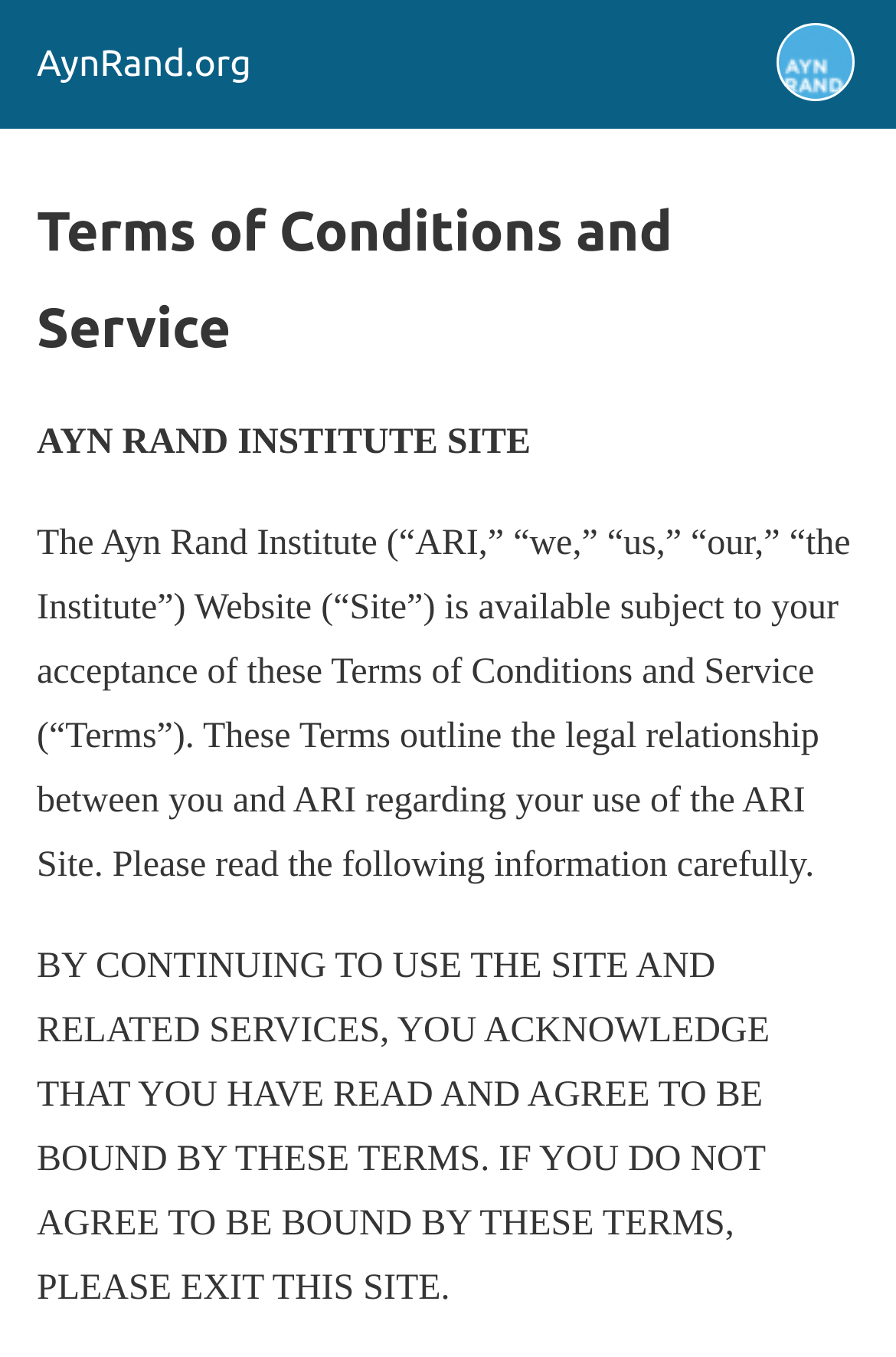Extract the bounding box coordinates of the UI element described: "AynRand.org". Provide the coordinates in the format [left, top, right, bottom] with values ranging from 0 to 1.

[0.041, 0.032, 0.28, 0.063]